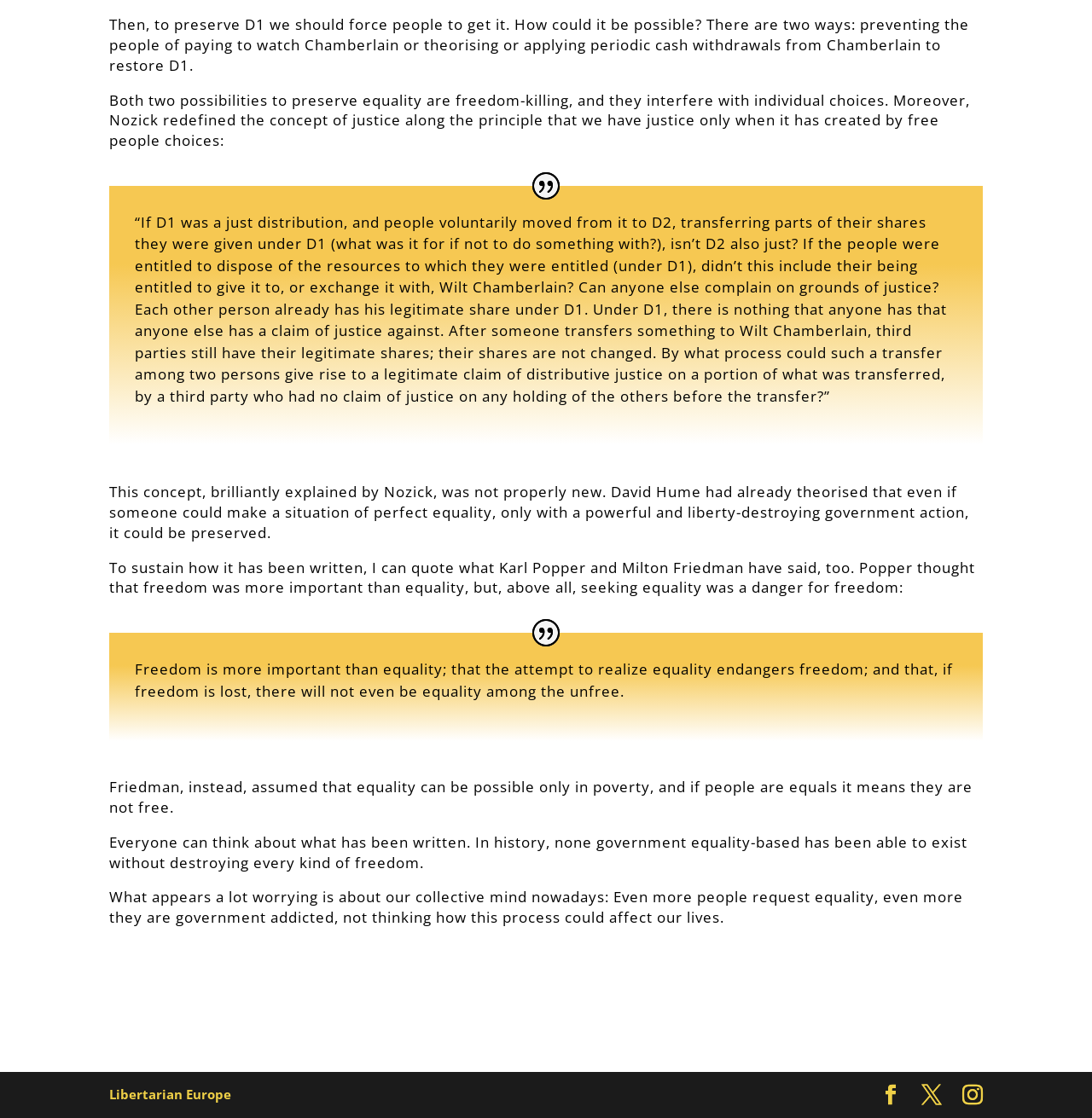Please specify the bounding box coordinates in the format (top-left x, top-left y, bottom-right x, bottom-right y), with all values as floating point numbers between 0 and 1. Identify the bounding box of the UI element described by: Instagram

[0.881, 0.971, 0.9, 0.989]